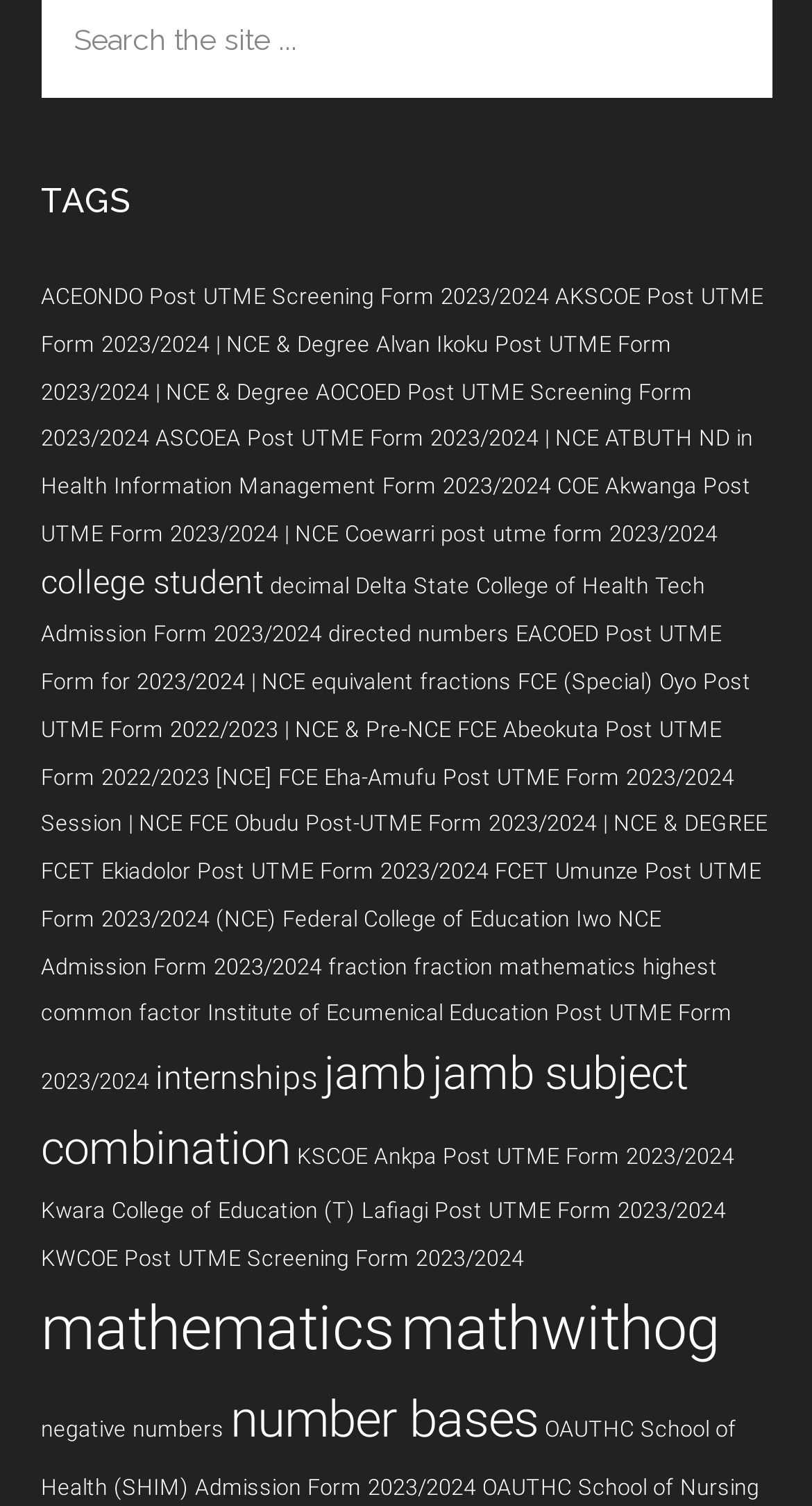How many links are related to jamb on this webpage?
Refer to the image and provide a one-word or short phrase answer.

2